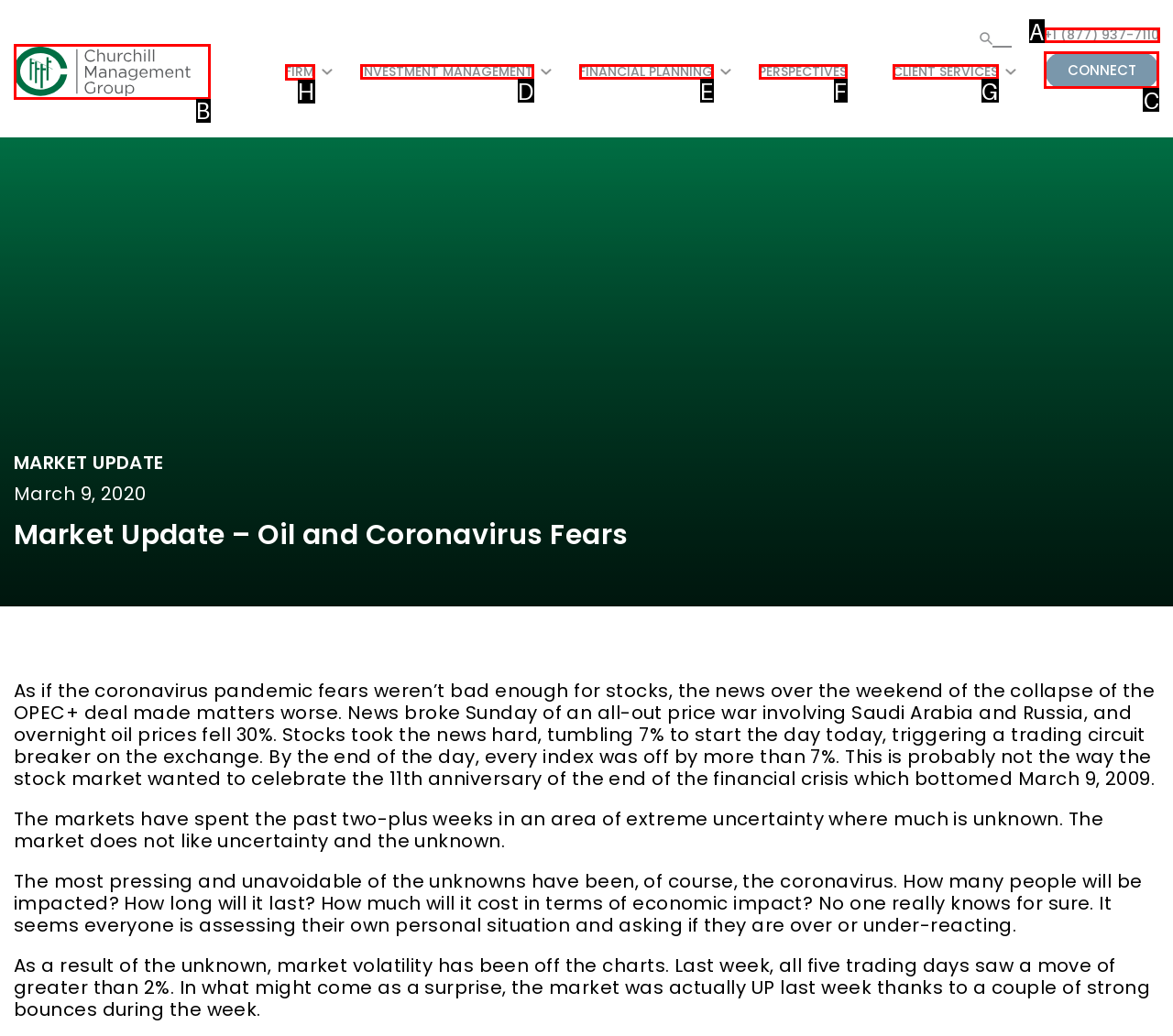Identify the letter of the UI element I need to click to carry out the following instruction: Click on 'FIRM'

H